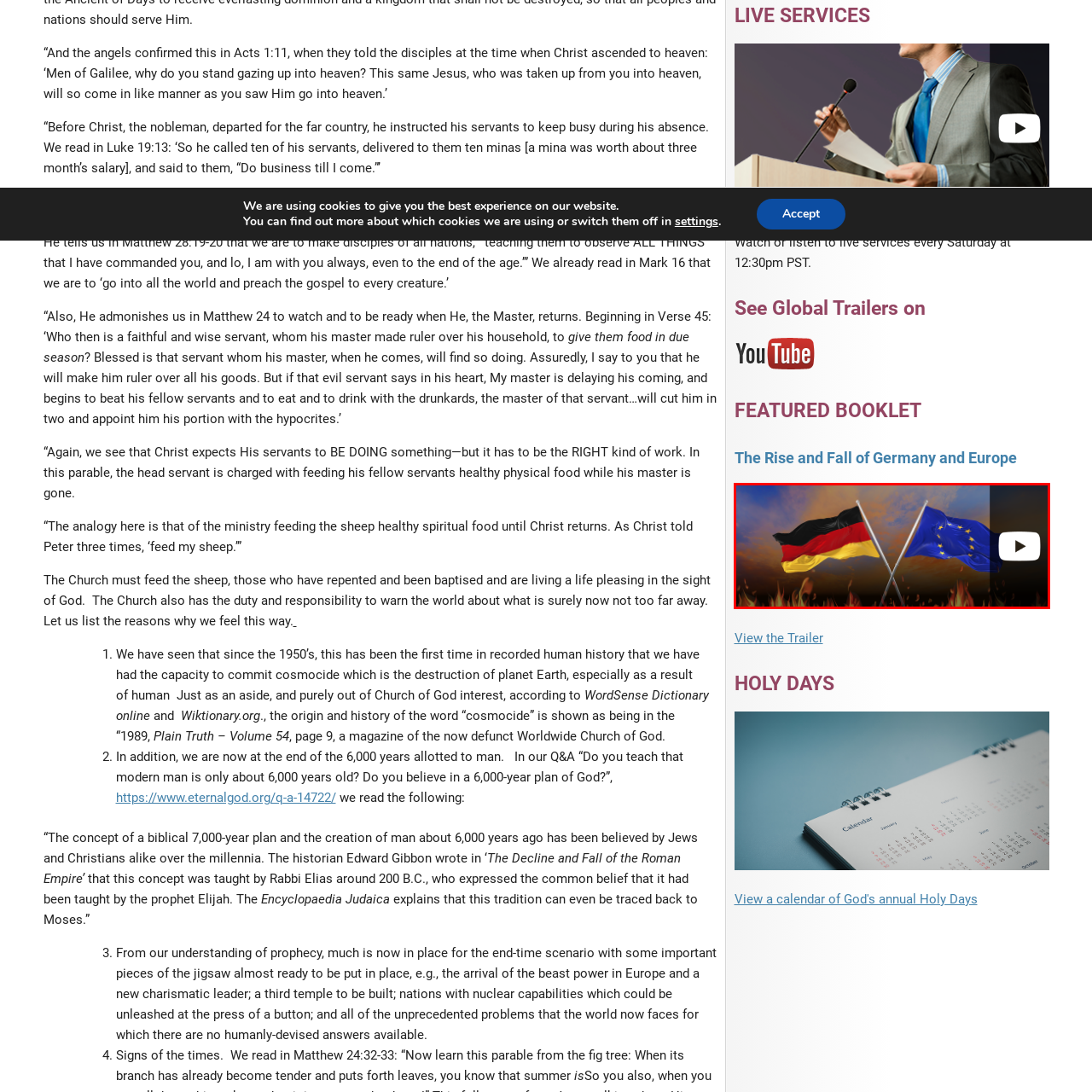Refer to the image encased in the red bounding box and answer the subsequent question with a single word or phrase:
What is the theme explored in the accompanying content?

Rise and Fall of Germany and Europe